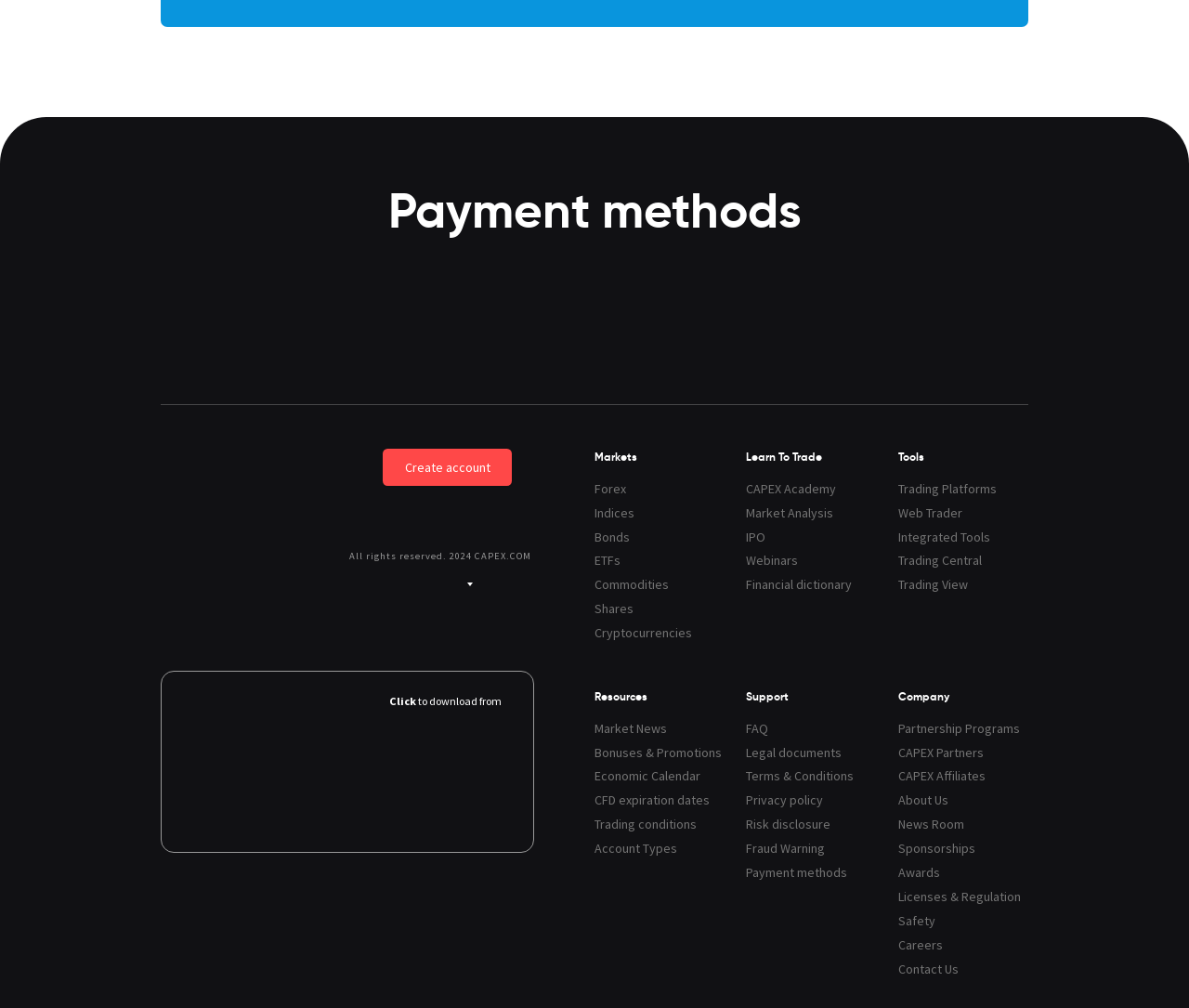What is the purpose of the 'Create account' button?
Answer the question with a detailed and thorough explanation.

The 'Create account' button is a call-to-action that allows users to create a new account on the CAPEX.COM platform, which is likely required for trading or accessing other features on the website.